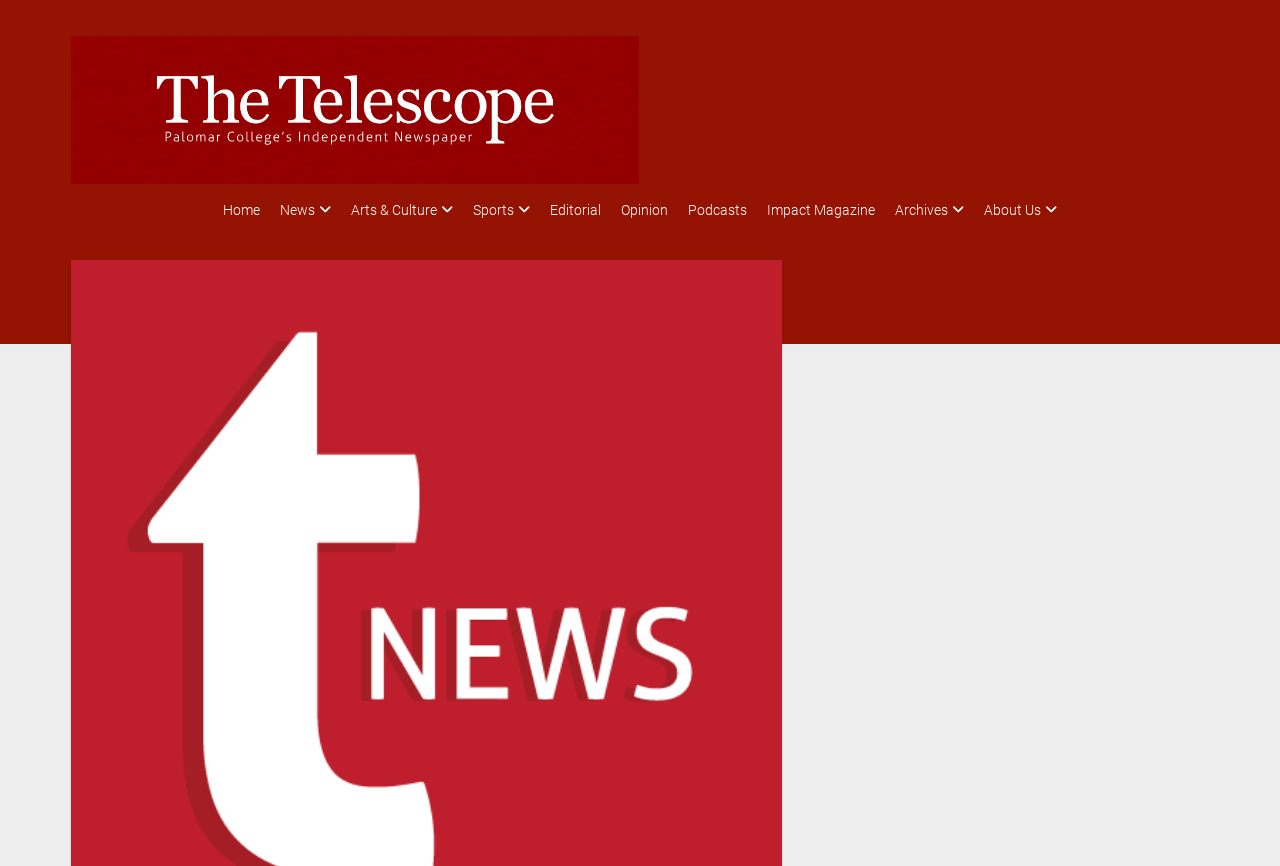Highlight the bounding box coordinates of the element you need to click to perform the following instruction: "Learn About Us."

[0.794, 0.228, 0.863, 0.258]